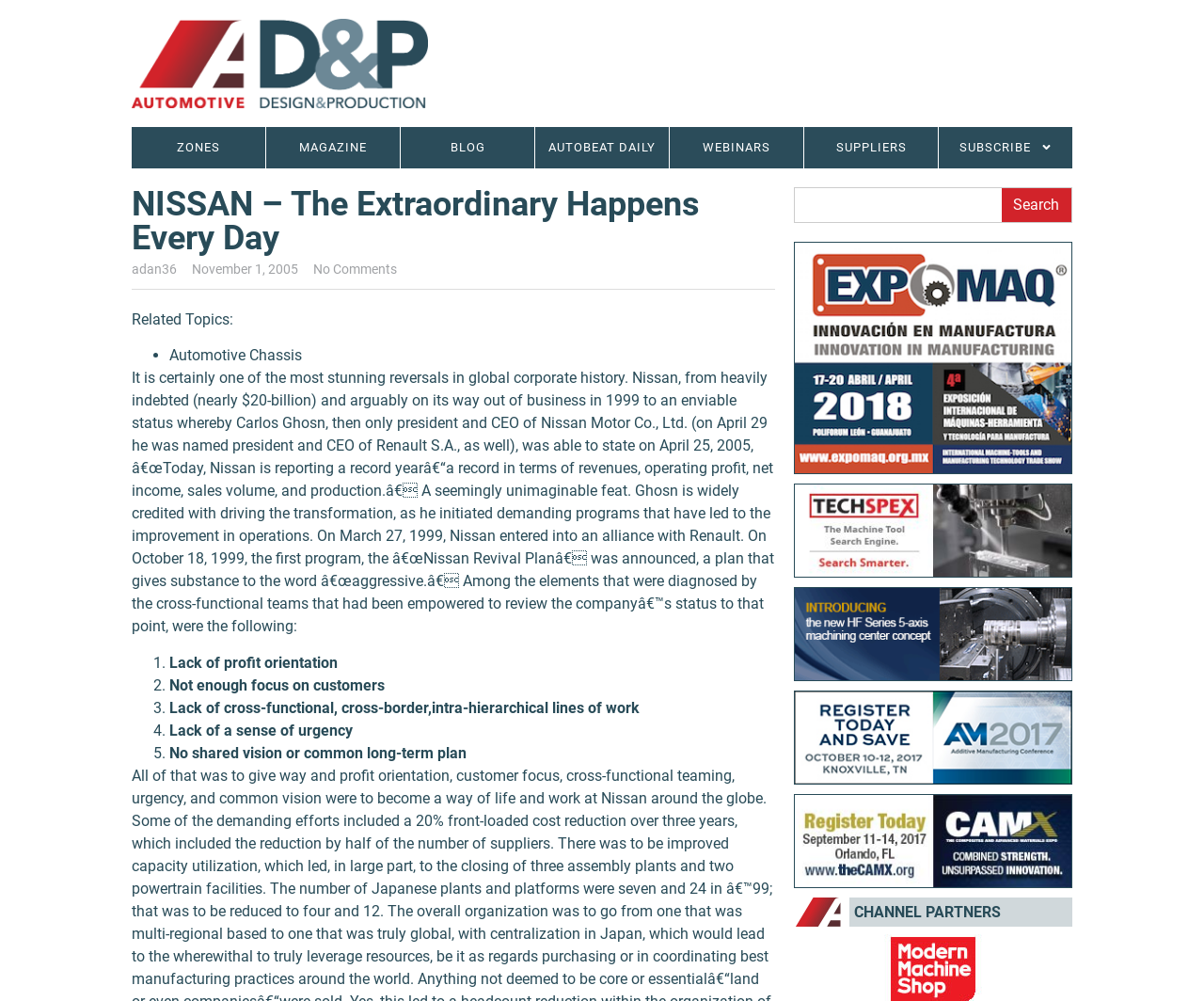Please determine the bounding box coordinates of the area that needs to be clicked to complete this task: 'Click on ZONES'. The coordinates must be four float numbers between 0 and 1, formatted as [left, top, right, bottom].

[0.109, 0.127, 0.22, 0.168]